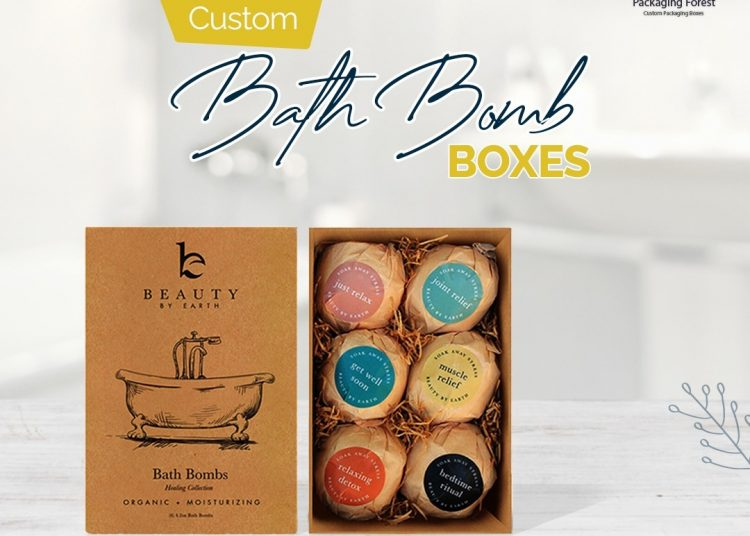Using the information in the image, give a comprehensive answer to the question: 
How many bath bombs are inside the box?

The box contains six bath bombs, each labeled with soothing names such as 'just relax', 'joint relief', and 'bedtime ritual', arranged neatly inside the box.